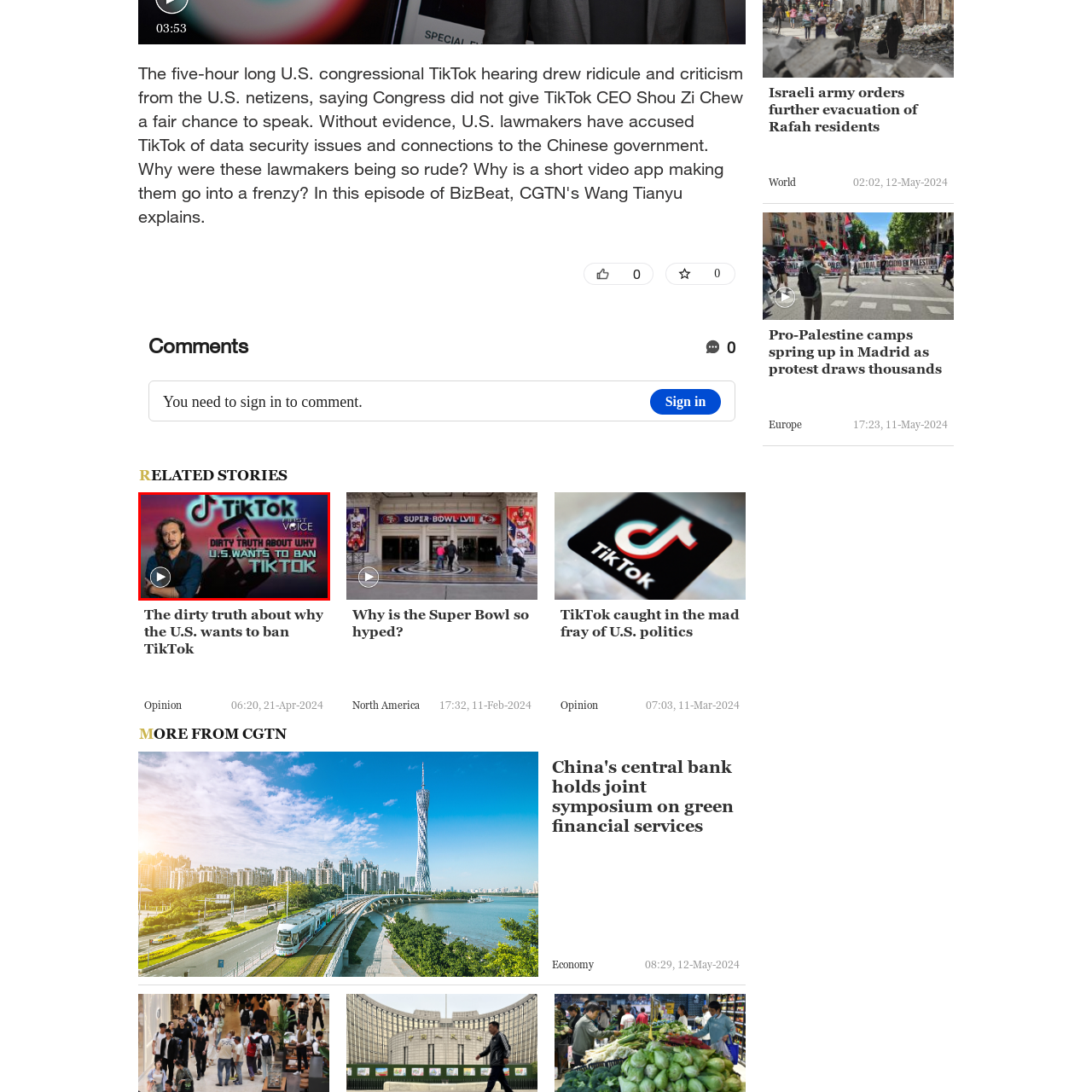What is the presenter's expression?
Pay attention to the image part enclosed by the red bounding box and answer the question using a single word or a short phrase.

Serious